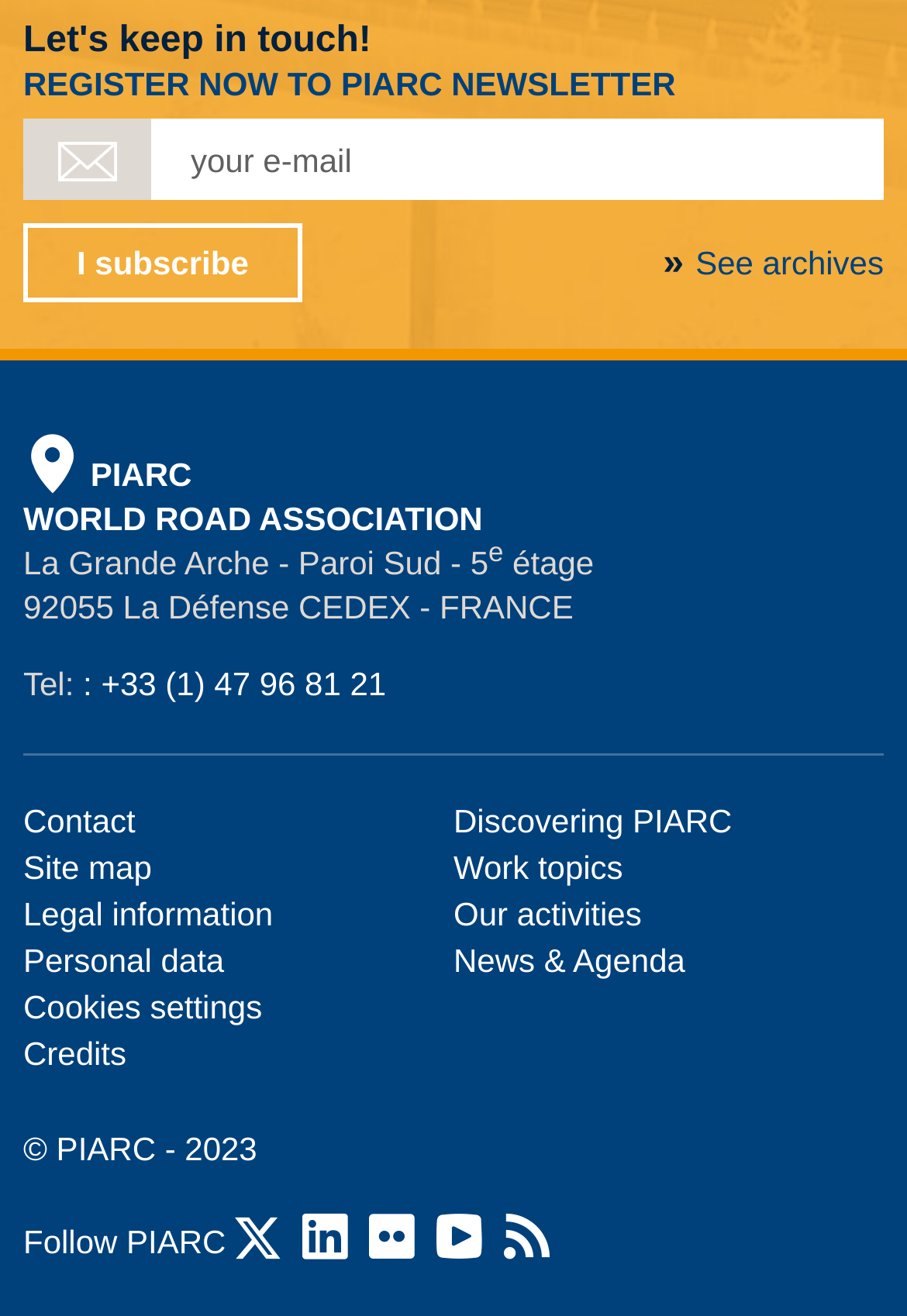What is the year of the copyright?
Provide an in-depth and detailed answer to the question.

The year of the copyright can be found in the static text element with the text '© PIARC - 2023' which is located at the bottom of the webpage, with a bounding box of [0.026, 0.858, 0.284, 0.887].